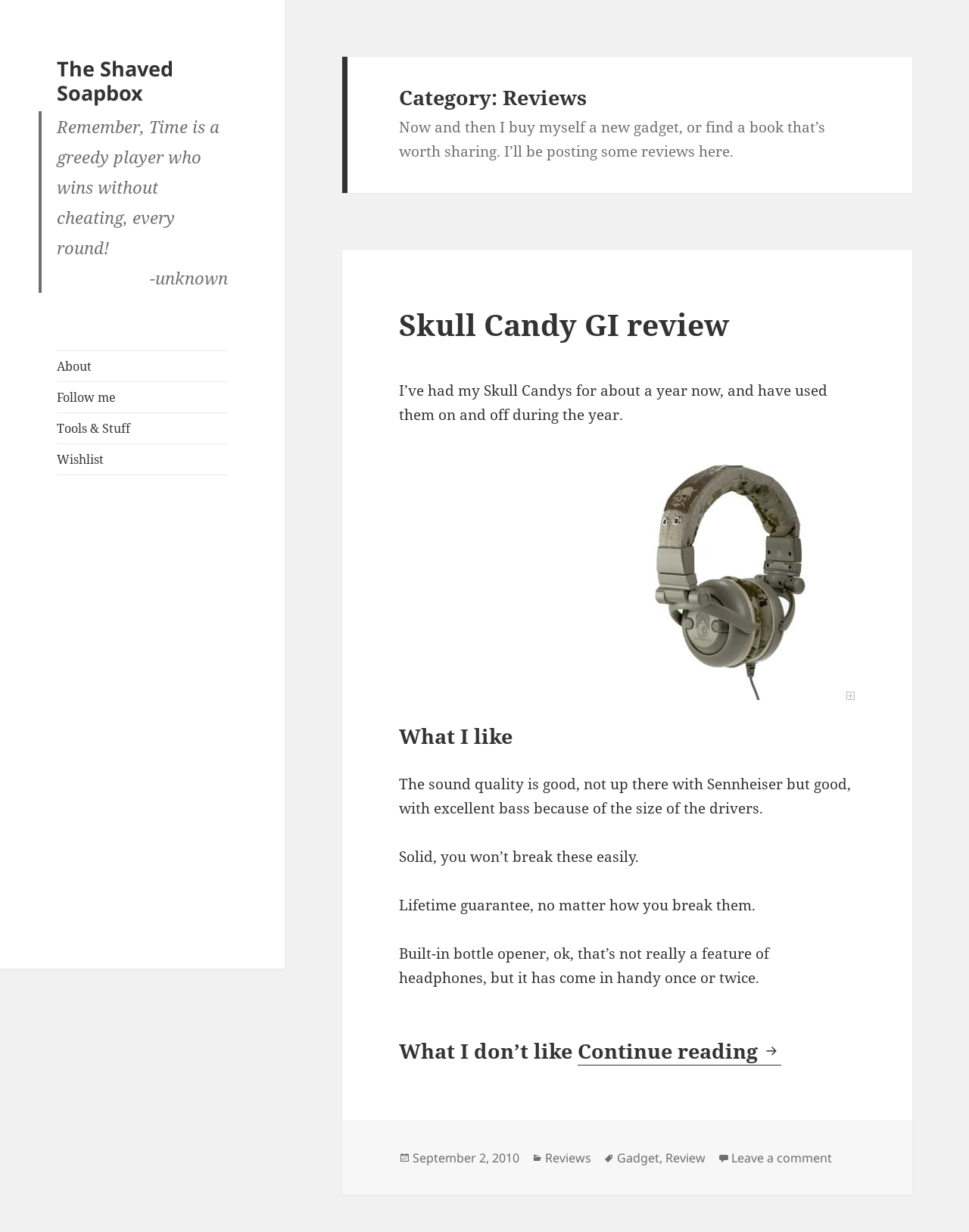When was the review posted?
Answer the question with a single word or phrase by looking at the picture.

September 2, 2010